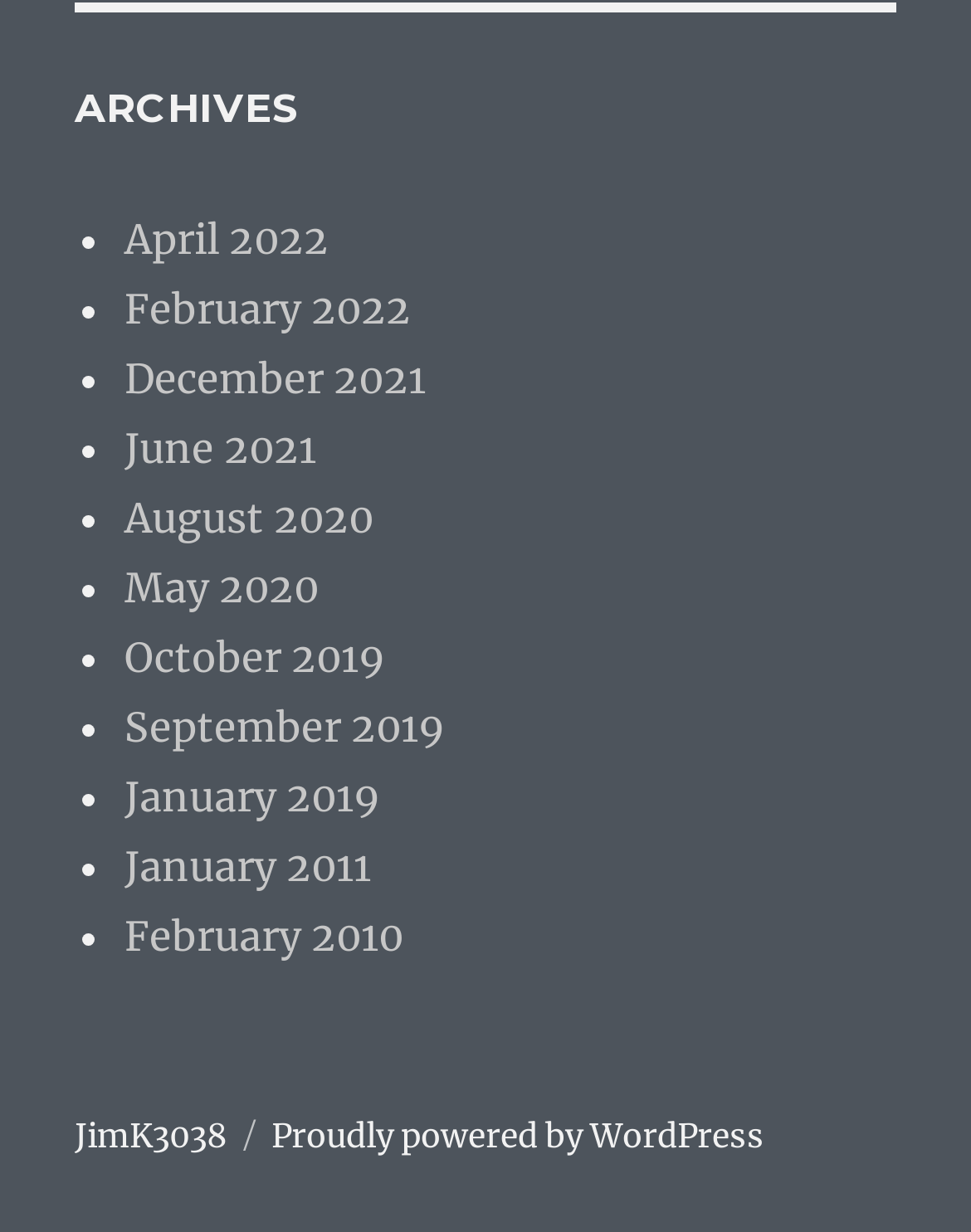Identify the bounding box coordinates of the element that should be clicked to fulfill this task: "Visit JimK3038's homepage". The coordinates should be provided as four float numbers between 0 and 1, i.e., [left, top, right, bottom].

[0.077, 0.905, 0.233, 0.939]